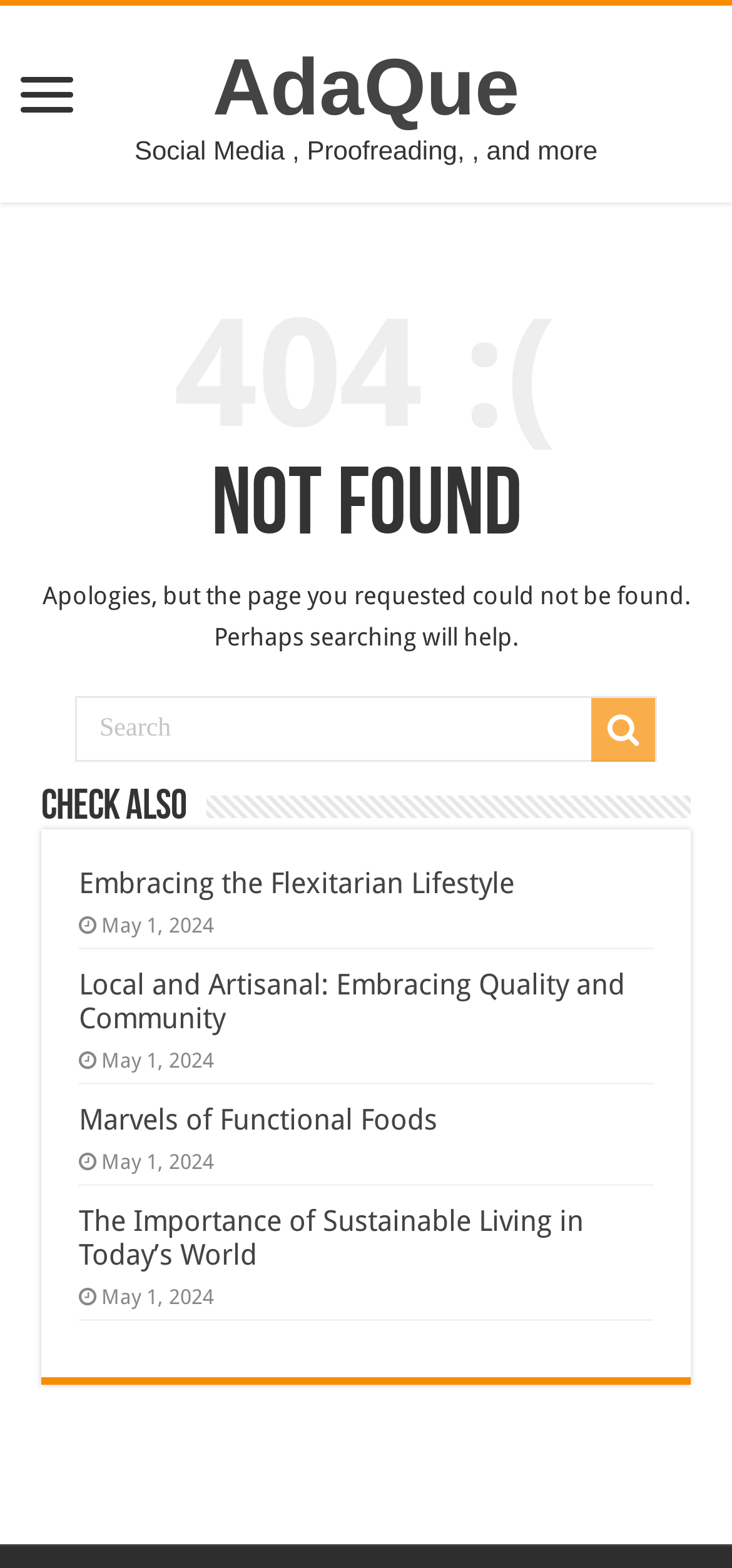Identify the bounding box of the HTML element described here: "parent_node: AdaQue". Provide the coordinates as four float numbers between 0 and 1: [left, top, right, bottom].

[0.013, 0.043, 0.115, 0.083]